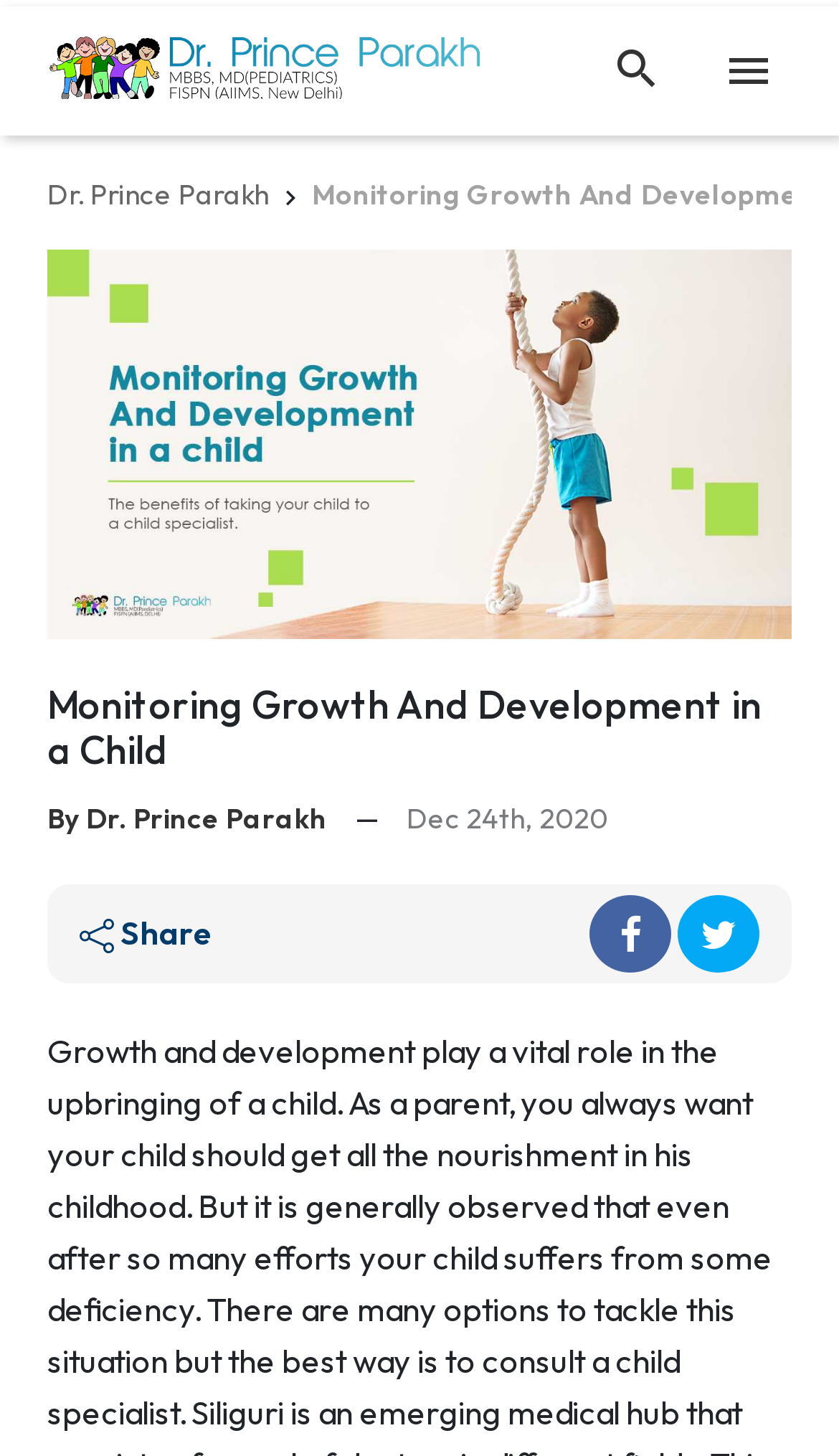Observe the image and answer the following question in detail: What is the logo of the website?

I found the logo of the website by looking at the image element with the description 'Logo' which is a child of the link element with the text 'Logo'.